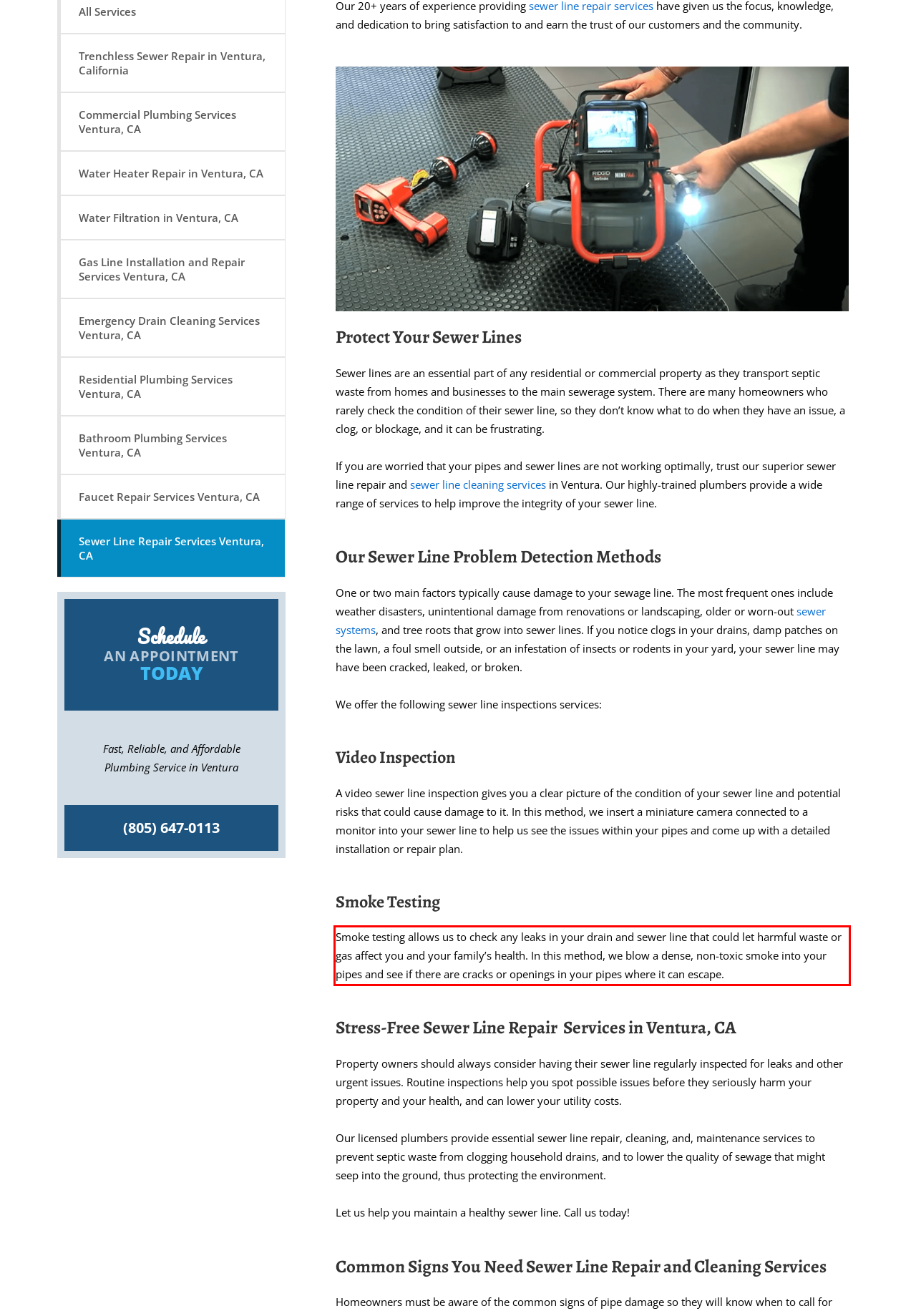You are given a screenshot with a red rectangle. Identify and extract the text within this red bounding box using OCR.

Smoke testing allows us to check any leaks in your drain and sewer line that could let harmful waste or gas affect you and your family’s health. In this method, we blow a dense, non-toxic smoke into your pipes and see if there are cracks or openings in your pipes where it can escape.